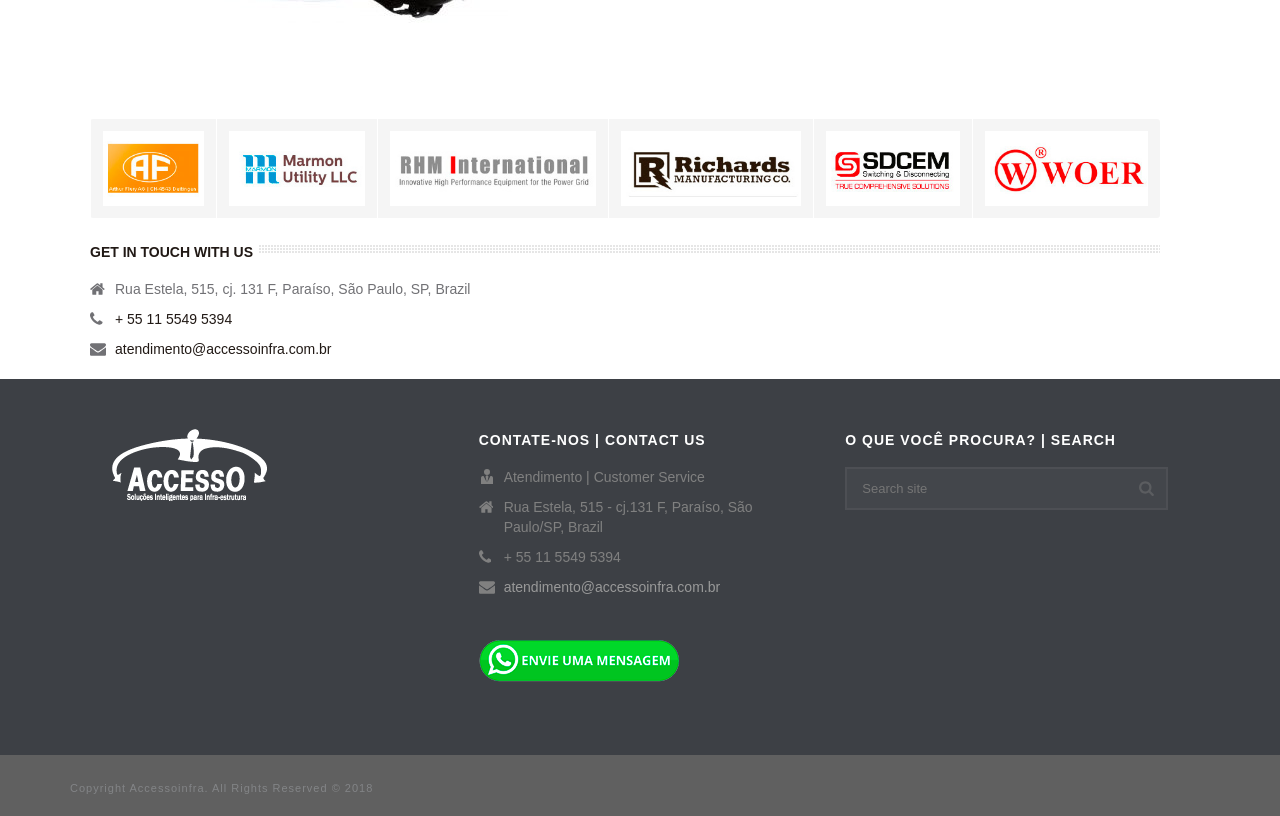How many representatives are listed?
Based on the visual information, provide a detailed and comprehensive answer.

I counted the number of grid cells in the table, each containing a link and an image, which represent the listed representatives.